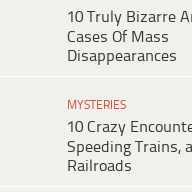How many article titles are visible?
Please respond to the question with as much detail as possible.

Two article titles are visible on the webpage, namely '10 Truly Bizarre Cases Of Mass Disappearances' and '10 Crazy Encounters with Speeding Trains and Railroads'.